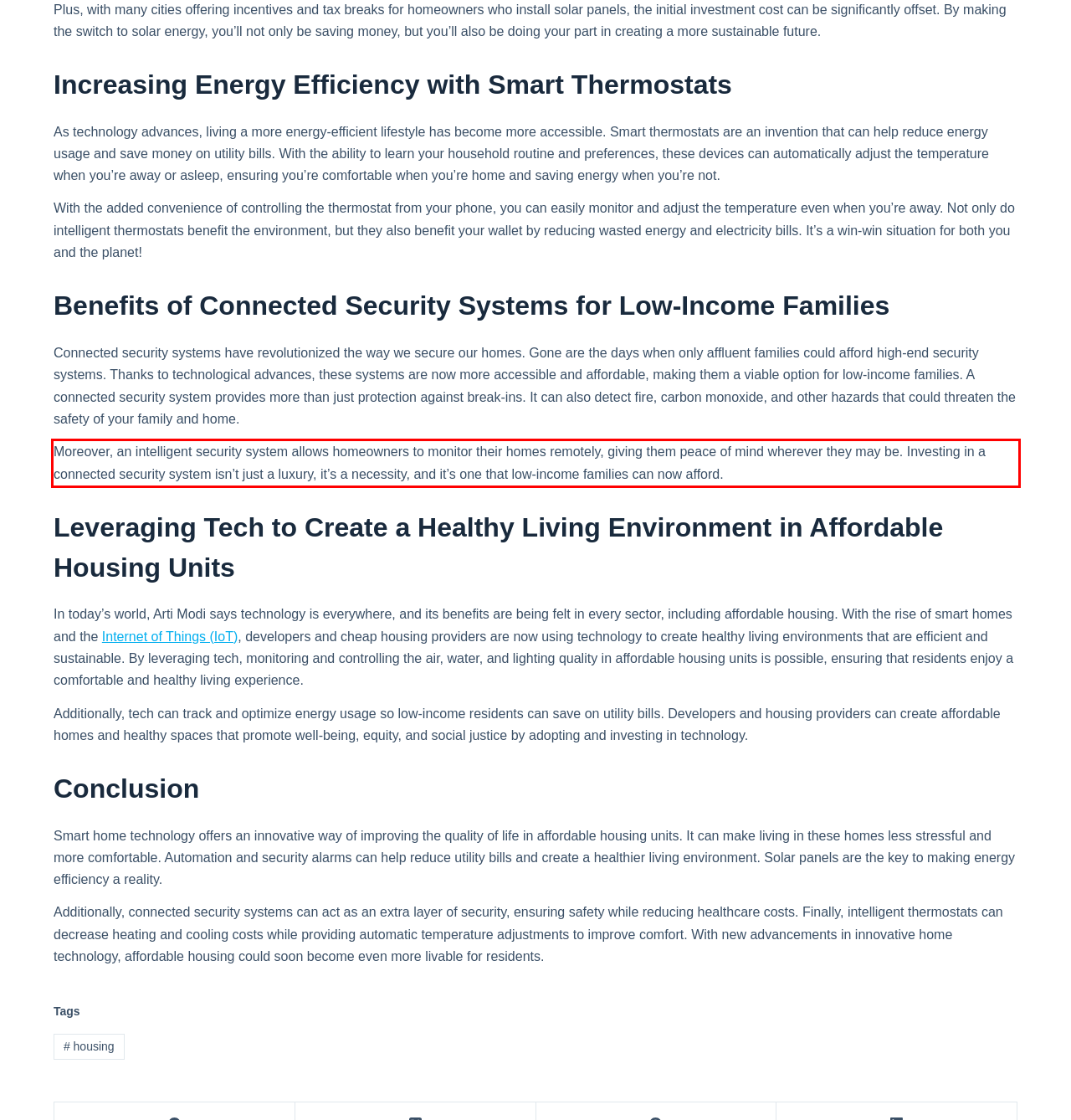View the screenshot of the webpage and identify the UI element surrounded by a red bounding box. Extract the text contained within this red bounding box.

Moreover, an intelligent security system allows homeowners to monitor their homes remotely, giving them peace of mind wherever they may be. Investing in a connected security system isn’t just a luxury, it’s a necessity, and it’s one that low-income families can now afford.